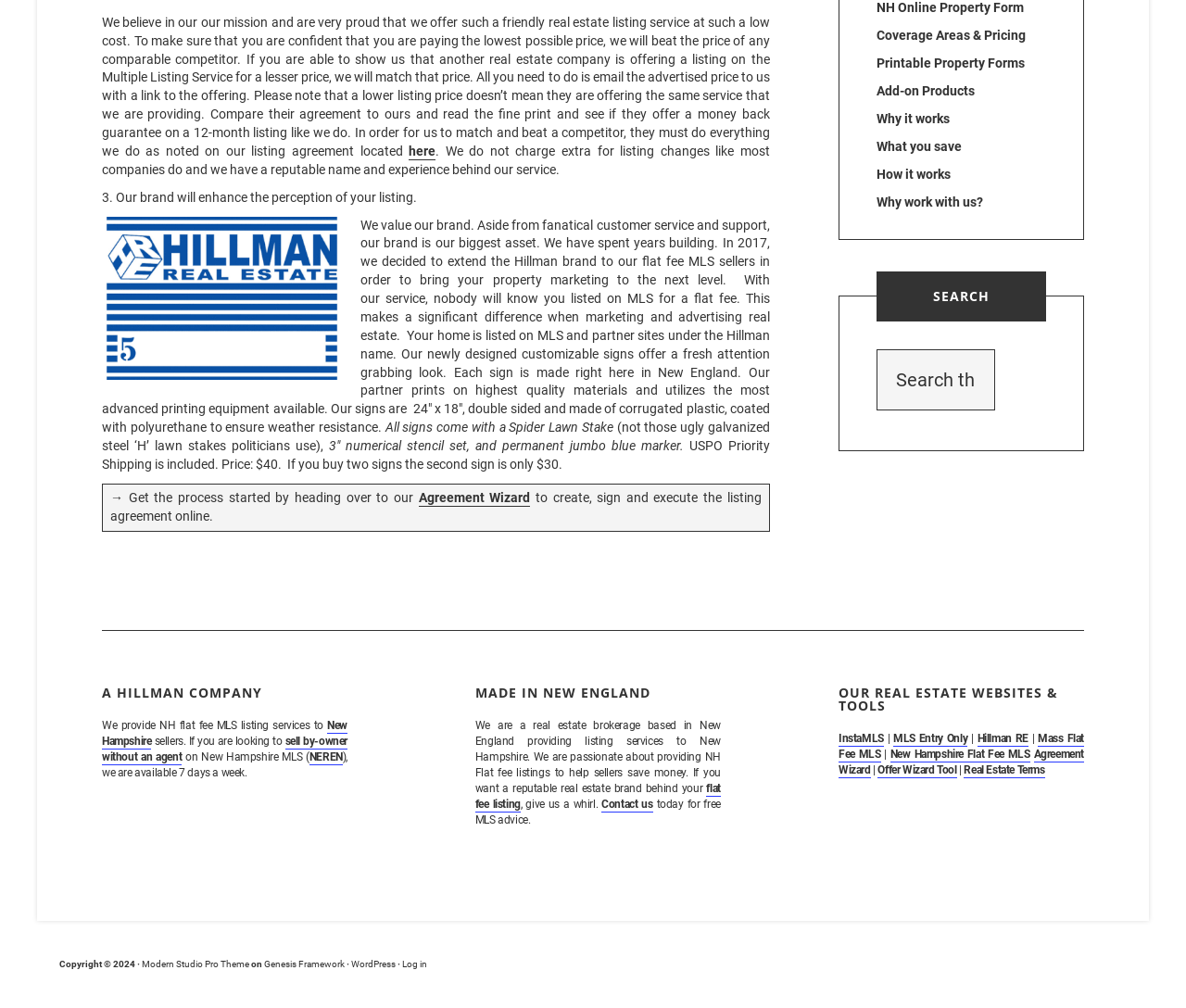Extract the bounding box coordinates for the UI element described as: "Printable Property Forms".

[0.739, 0.055, 0.864, 0.071]